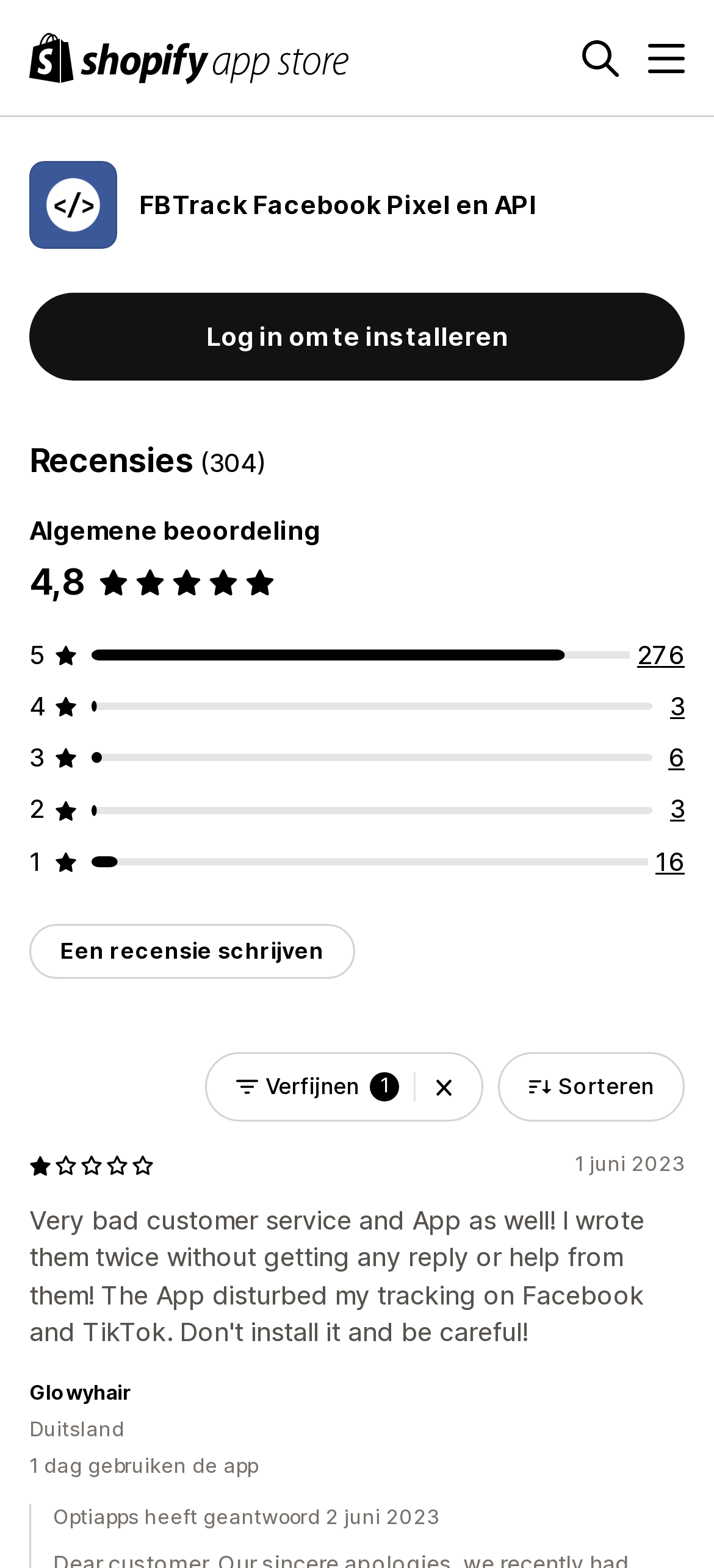Find the bounding box coordinates of the clickable element required to execute the following instruction: "Click the search button". Provide the coordinates as four float numbers between 0 and 1, i.e., [left, top, right, bottom].

None